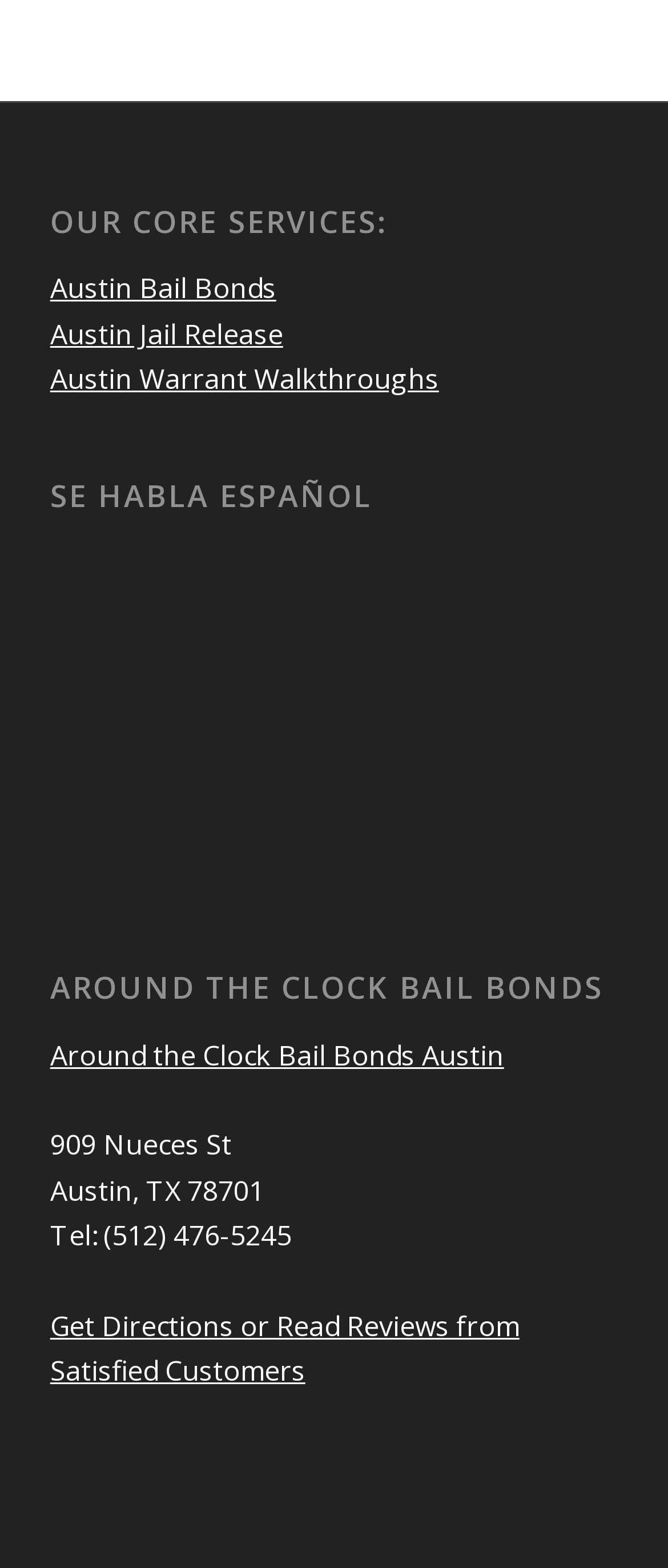Please predict the bounding box coordinates (top-left x, top-left y, bottom-right x, bottom-right y) for the UI element in the screenshot that fits the description: Austin Warrant Walkthroughs

[0.075, 0.23, 0.657, 0.254]